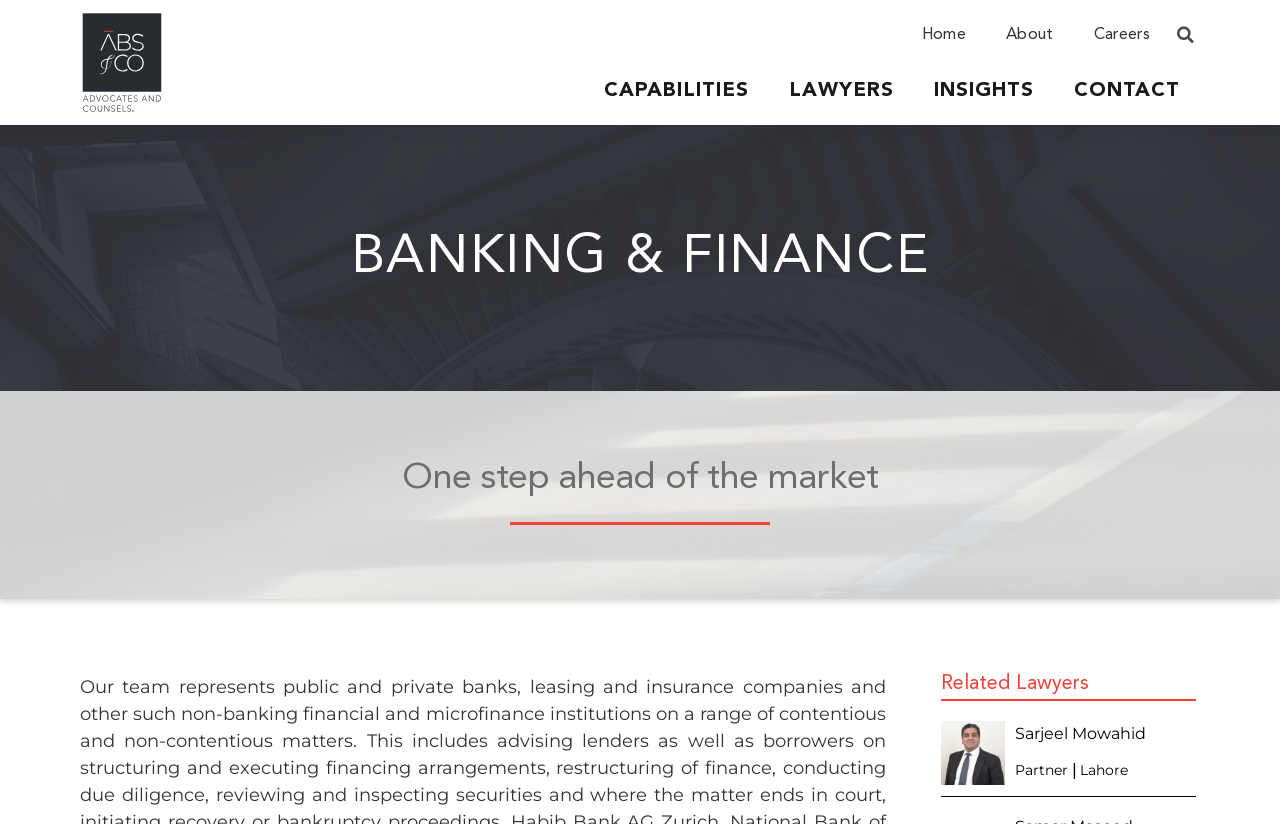Please reply to the following question using a single word or phrase: 
What is the name of the law firm?

ABS & Co